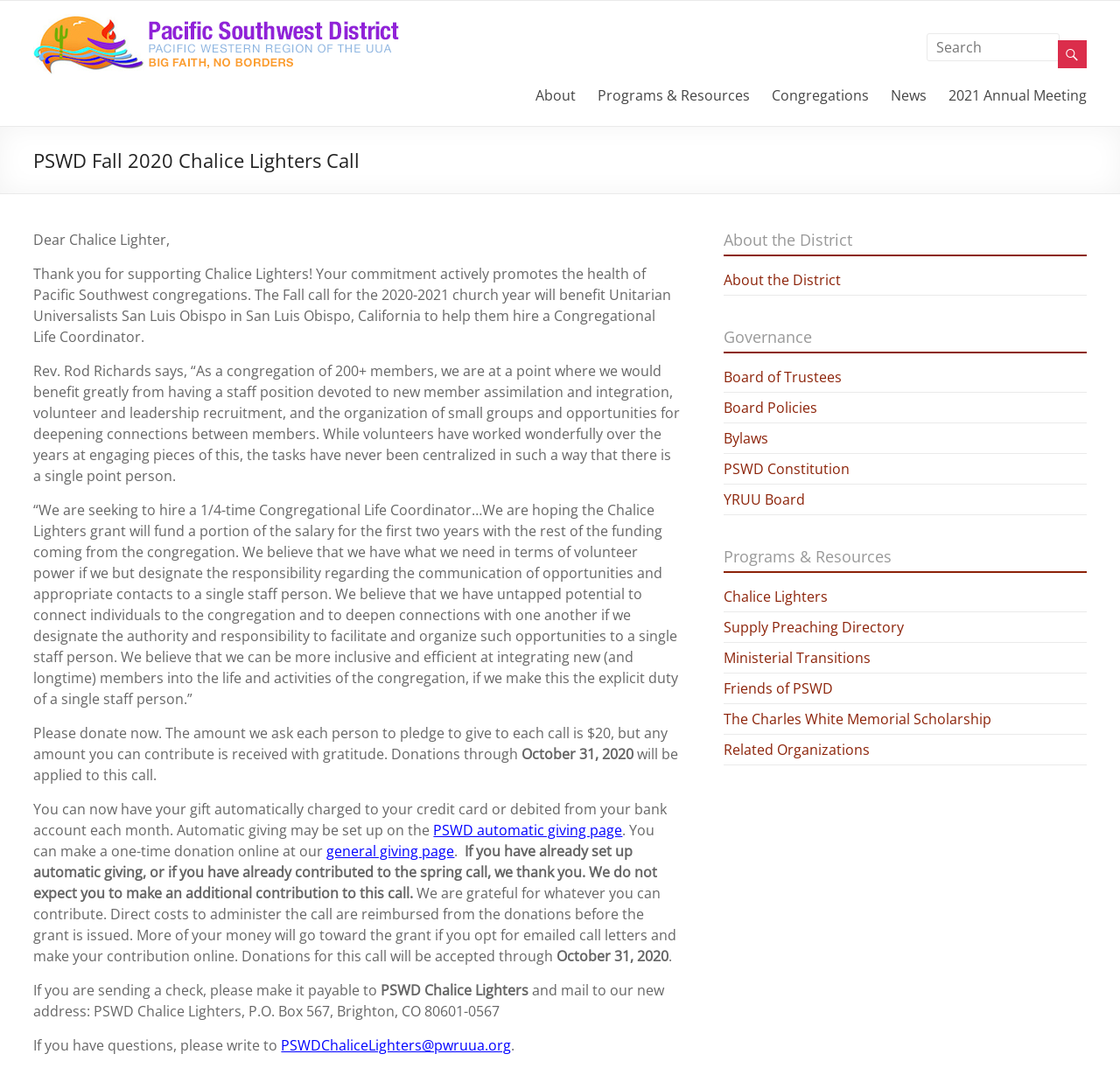Use a single word or phrase to answer the question:
What is the name of the district?

Pacific Southwest District